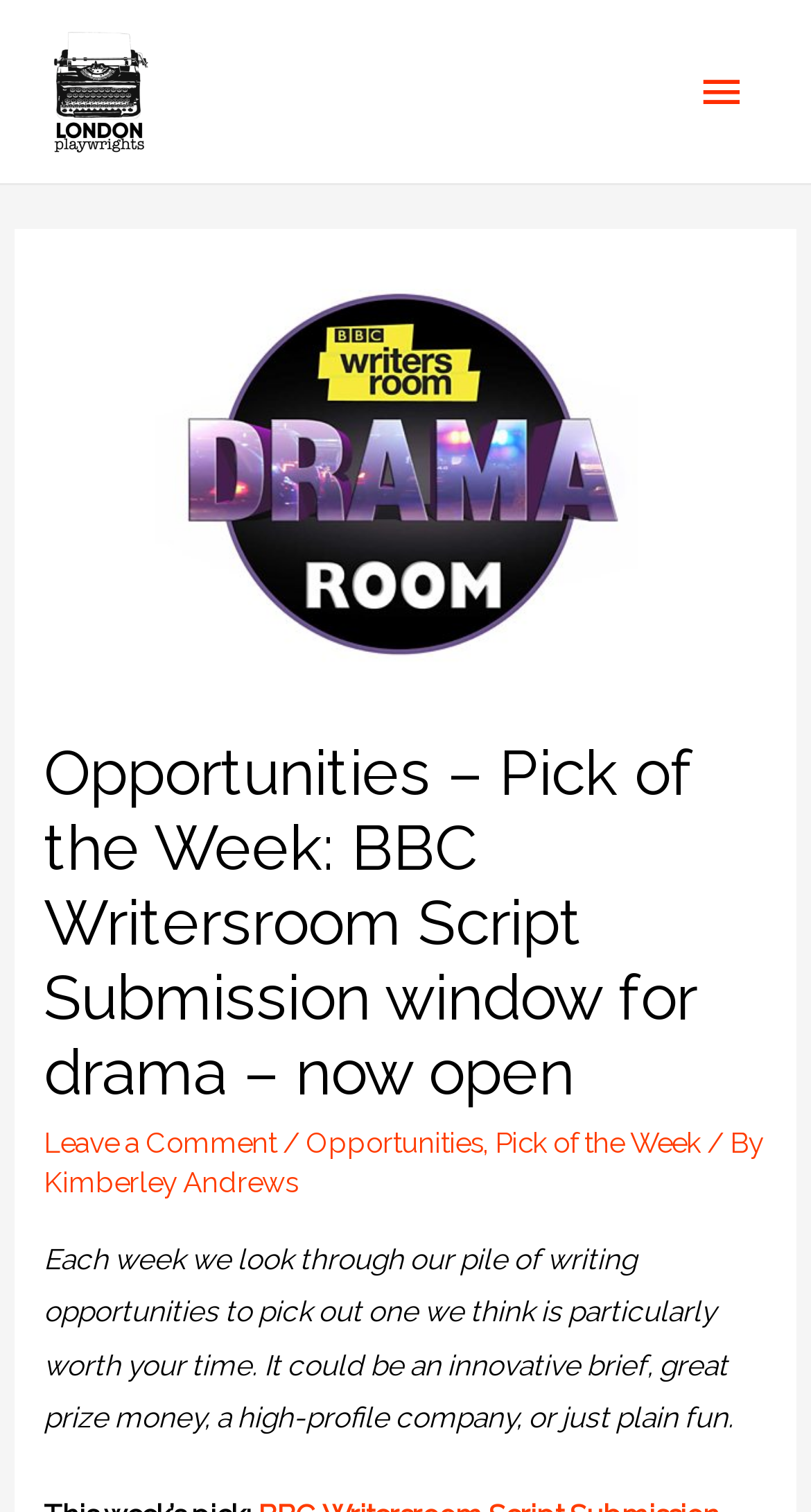Give a short answer using one word or phrase for the question:
What is the relationship between the 'Opportunities' and 'Pick of the Week' sections?

They are related